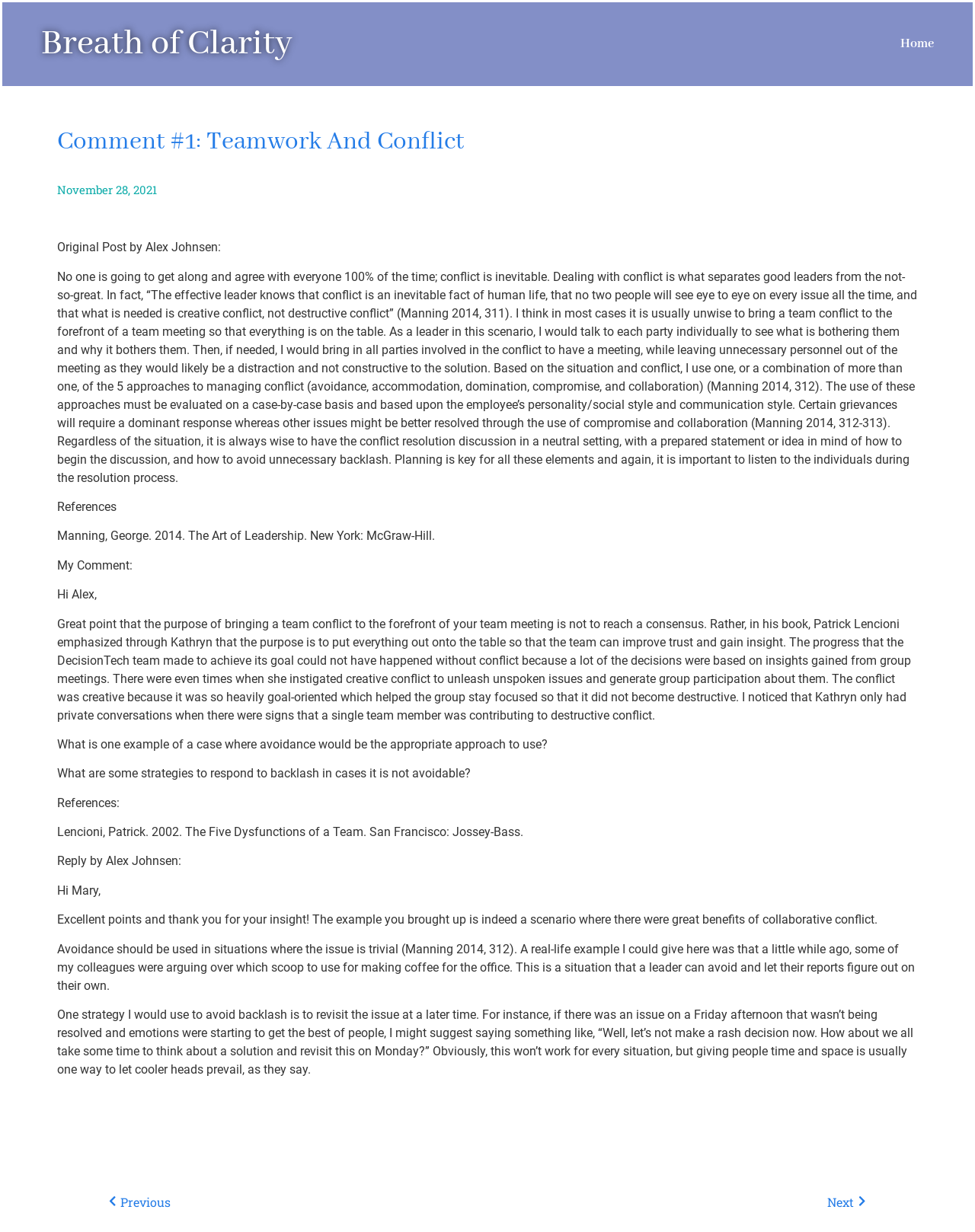Who is the original poster of this comment?
Please answer using one word or phrase, based on the screenshot.

Alex Johnsen